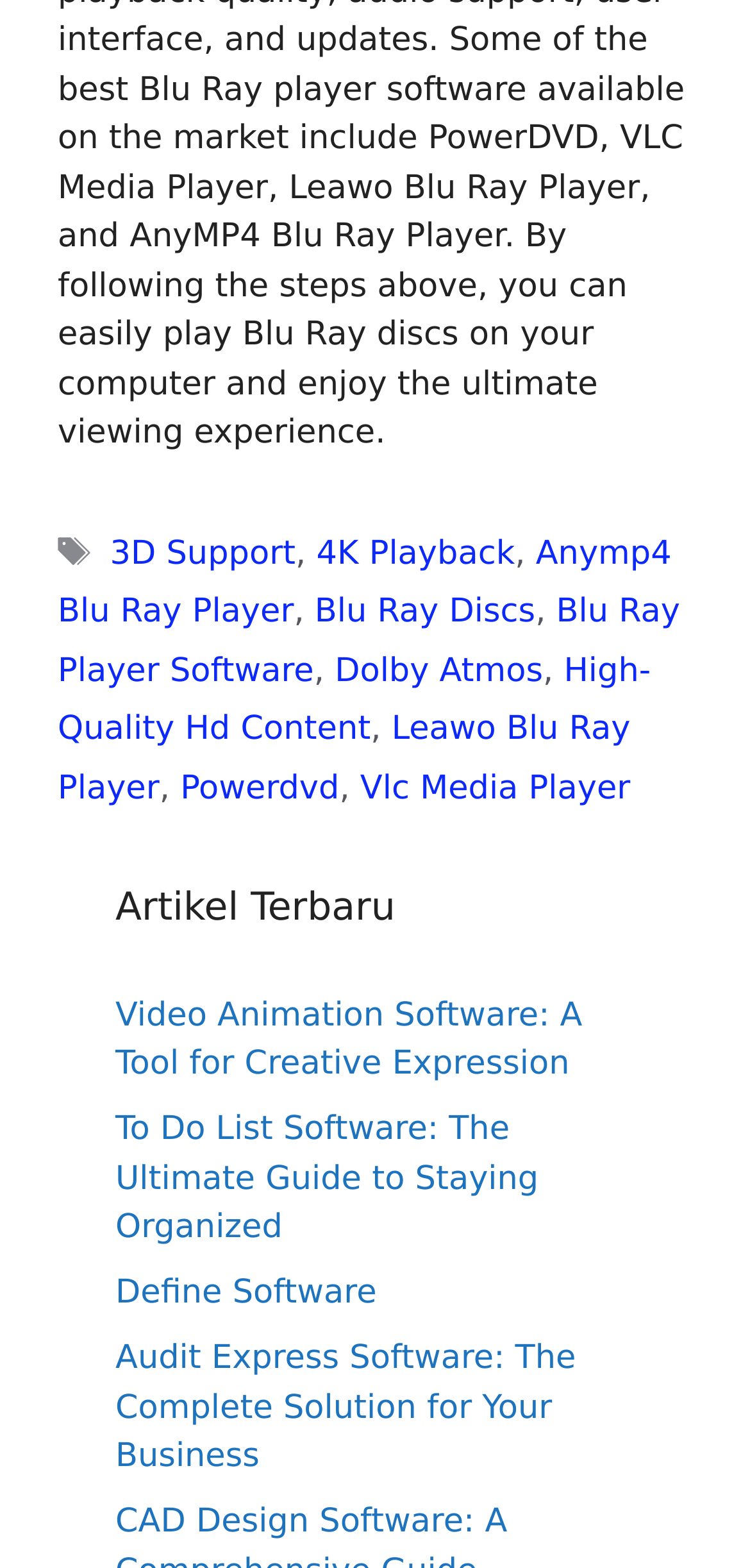Determine the bounding box coordinates of the clickable element to complete this instruction: "Read the article about Video Animation Software". Provide the coordinates in the format of four float numbers between 0 and 1, [left, top, right, bottom].

[0.154, 0.635, 0.776, 0.691]